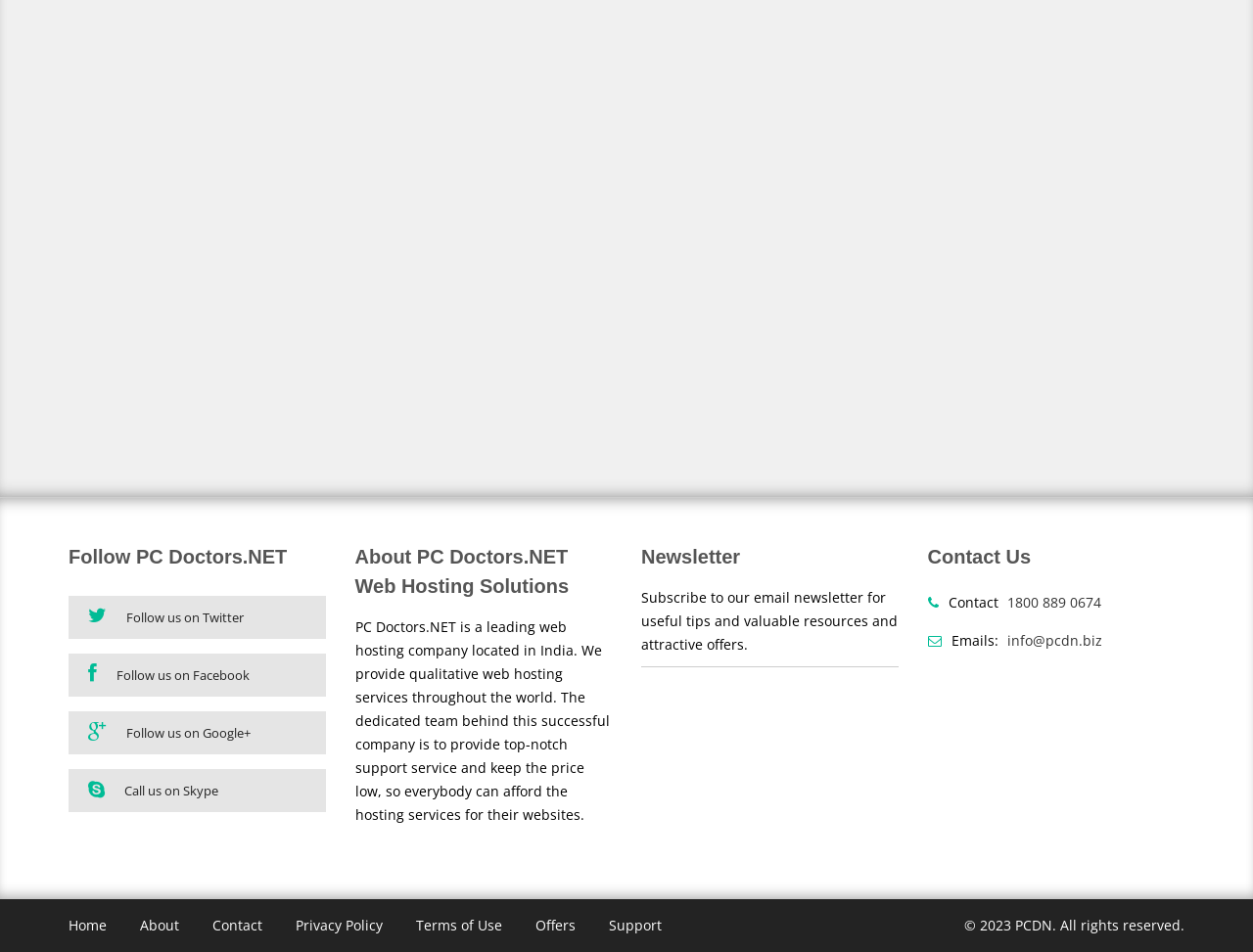Please provide the bounding box coordinates for the element that needs to be clicked to perform the instruction: "Contact us by phone". The coordinates must consist of four float numbers between 0 and 1, formatted as [left, top, right, bottom].

[0.8, 0.623, 0.879, 0.642]